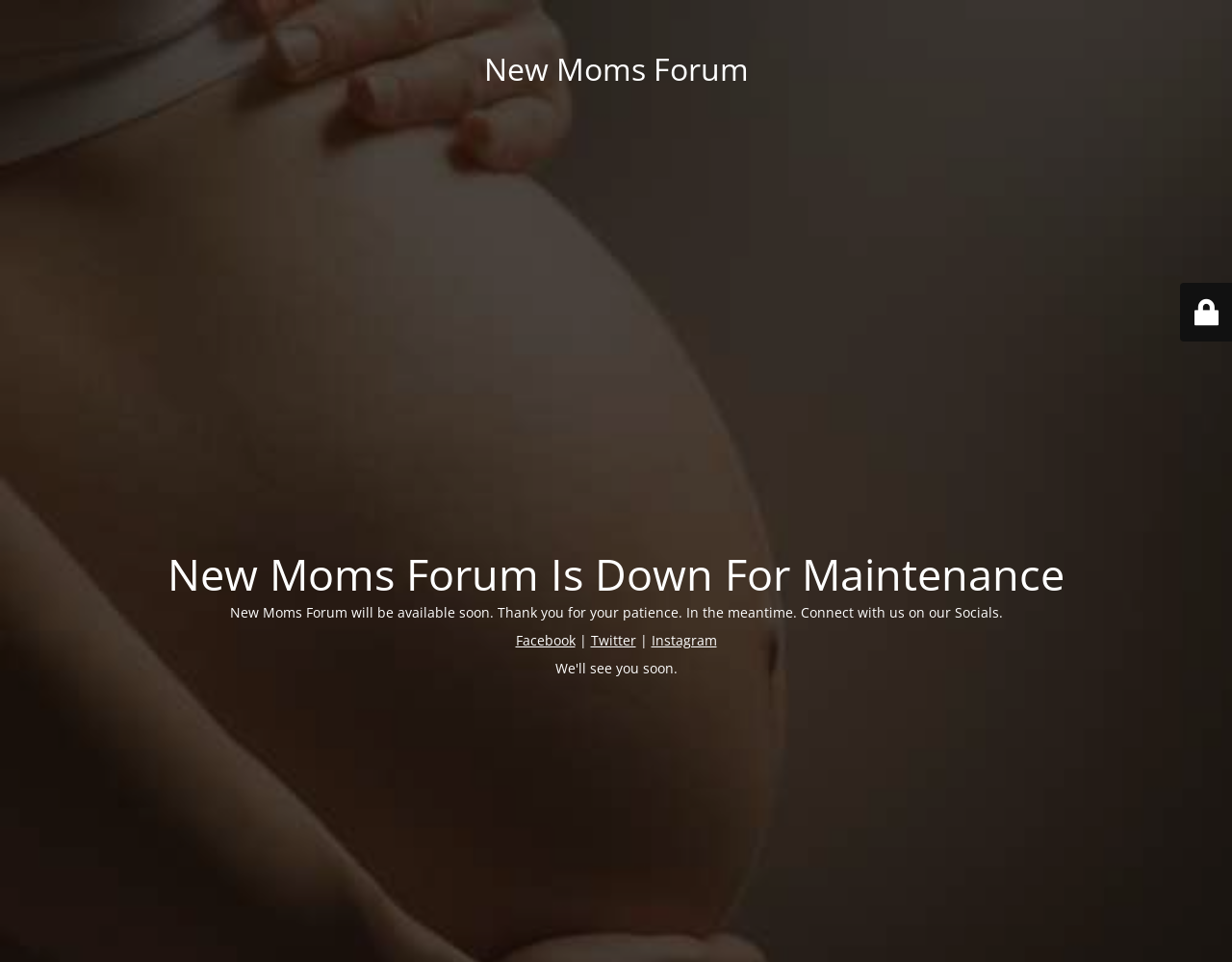Please determine the heading text of this webpage.

New Moms Forum